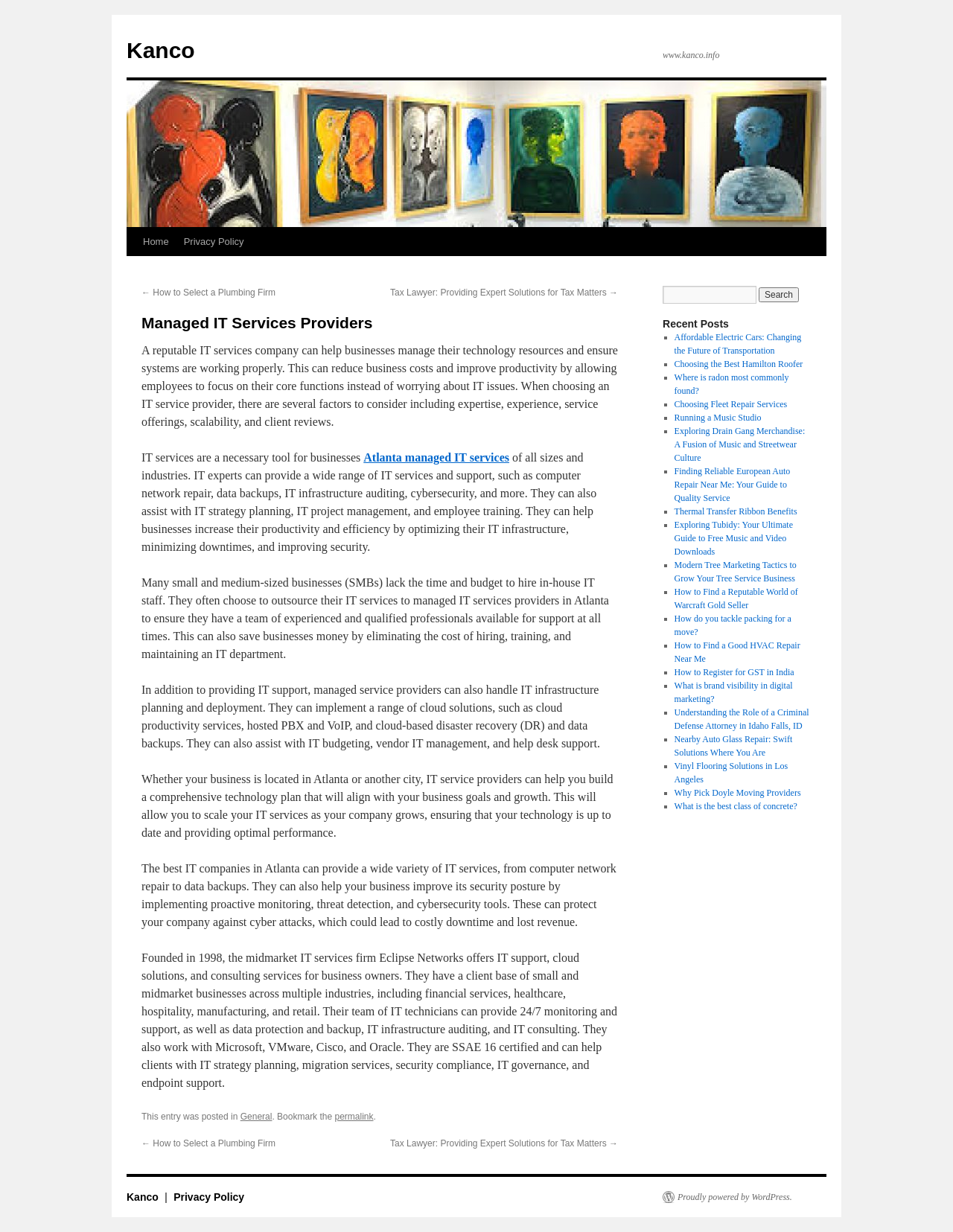Pinpoint the bounding box coordinates for the area that should be clicked to perform the following instruction: "view blog".

None